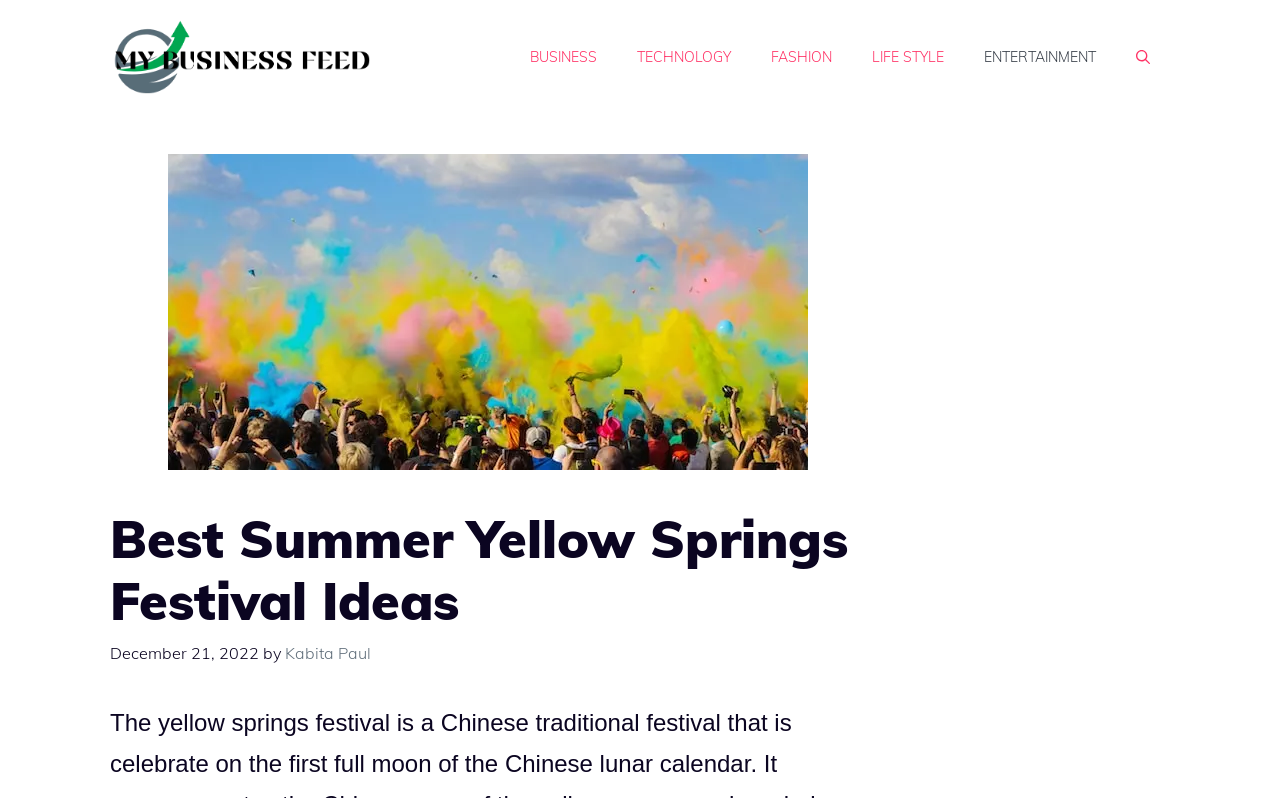What is the name of the website?
Provide a comprehensive and detailed answer to the question.

The name of the website can be found in the top-left corner of the webpage, where the banner 'Site' is located, and it contains a link with the text 'My Business Feed'.